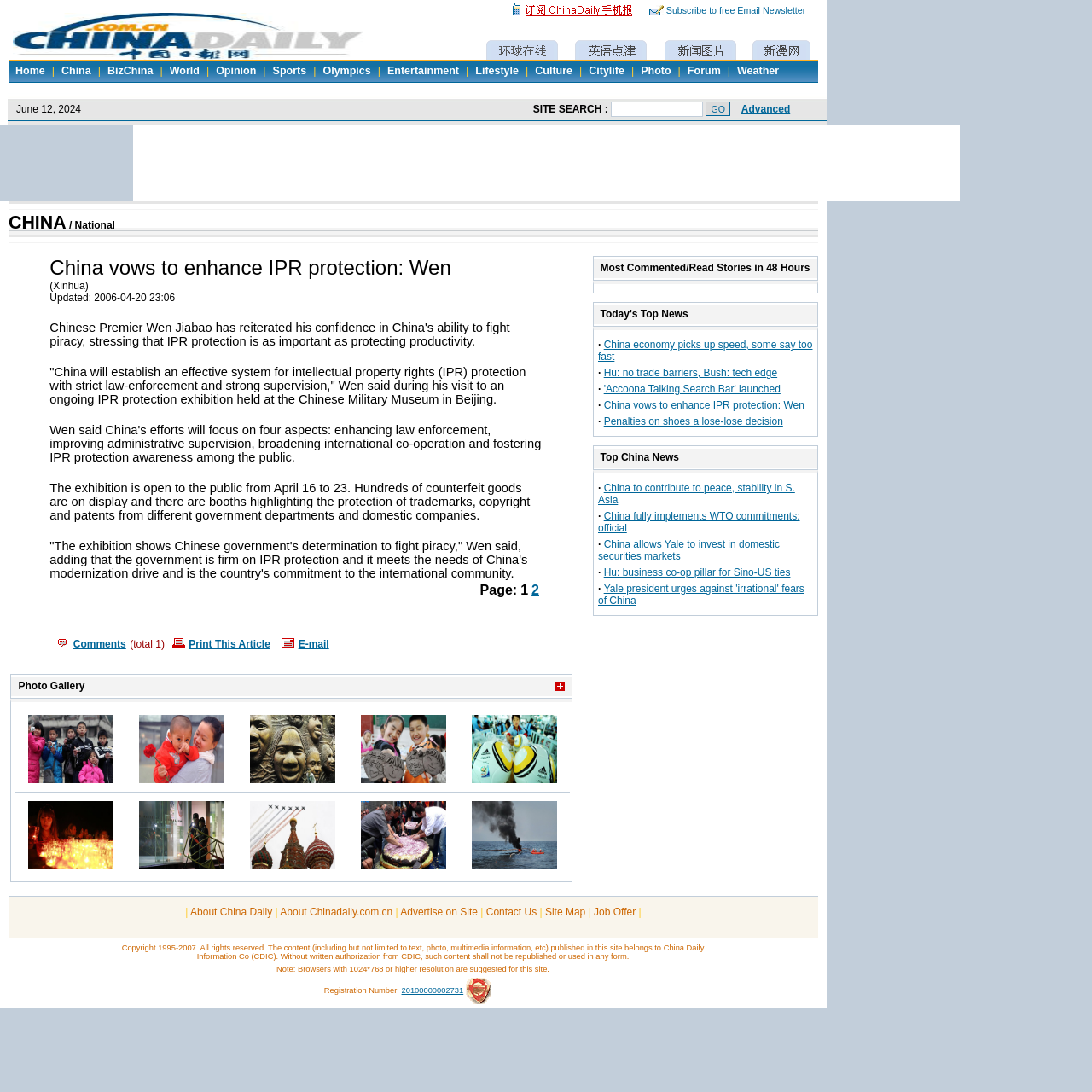Find the bounding box coordinates for the area that should be clicked to accomplish the instruction: "View China news".

[0.092, 0.059, 0.146, 0.07]